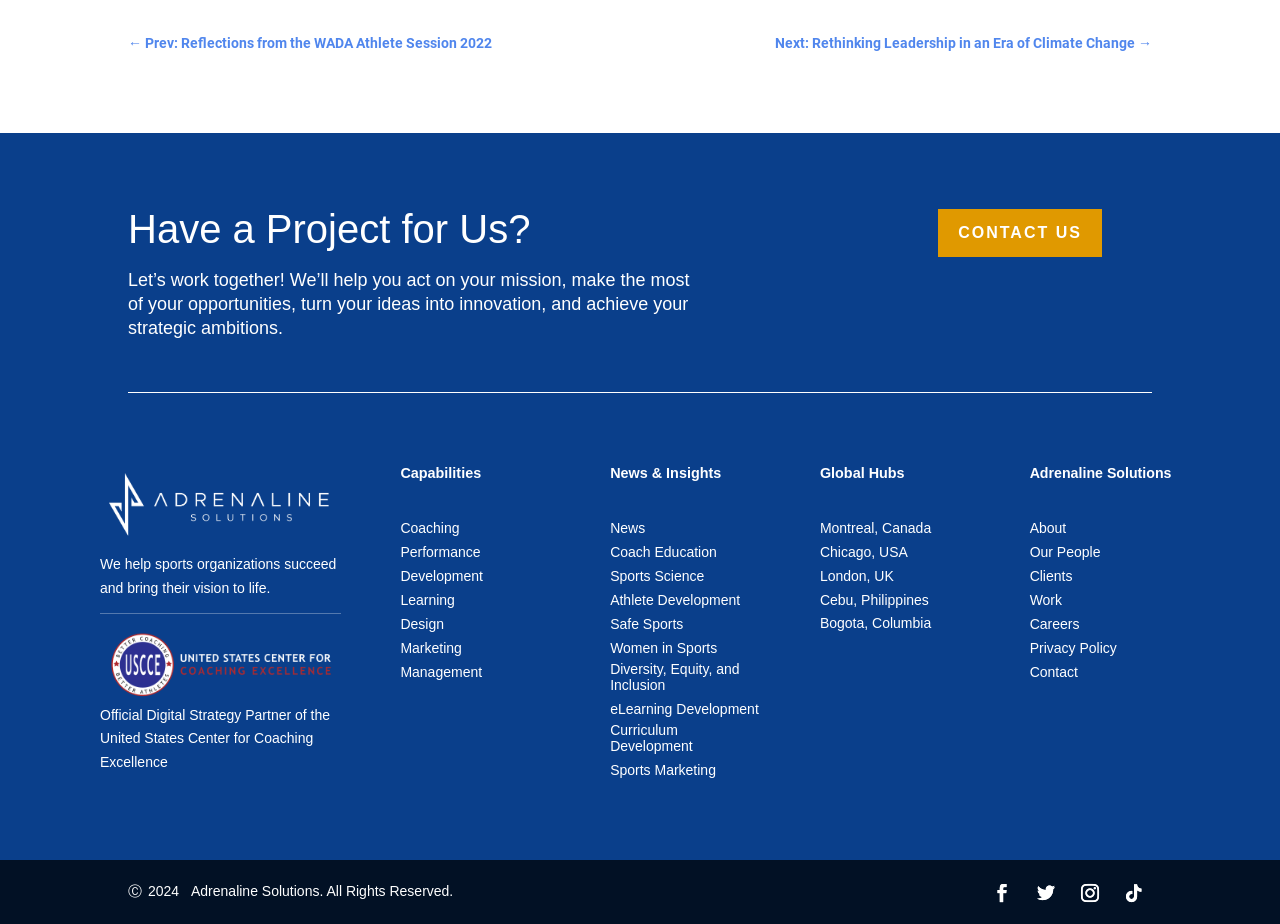Show the bounding box coordinates of the region that should be clicked to follow the instruction: "View 'Coaching' capabilities."

[0.313, 0.563, 0.359, 0.58]